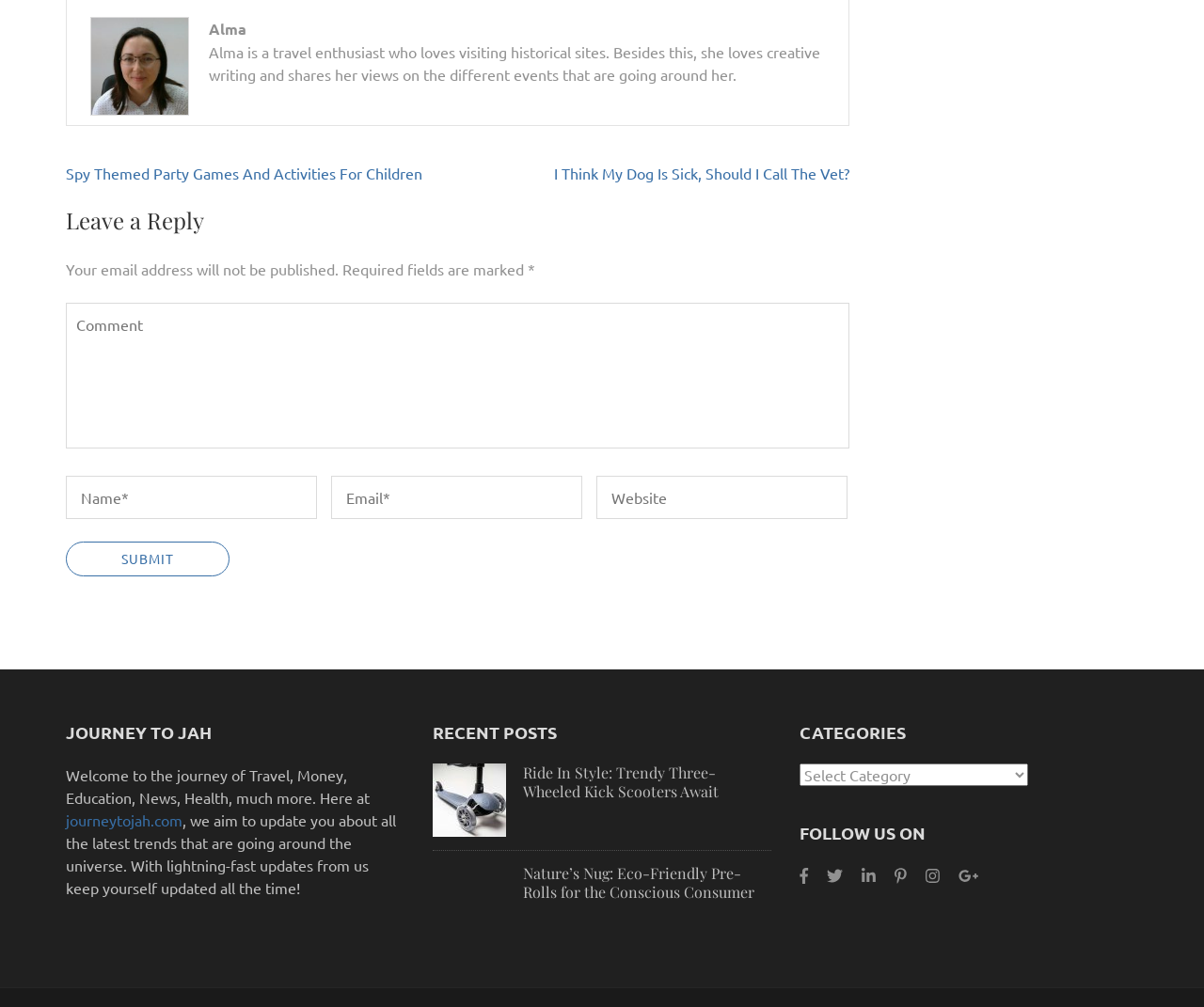How many social media platforms are listed in the 'FOLLOW US ON' section? Look at the image and give a one-word or short phrase answer.

6